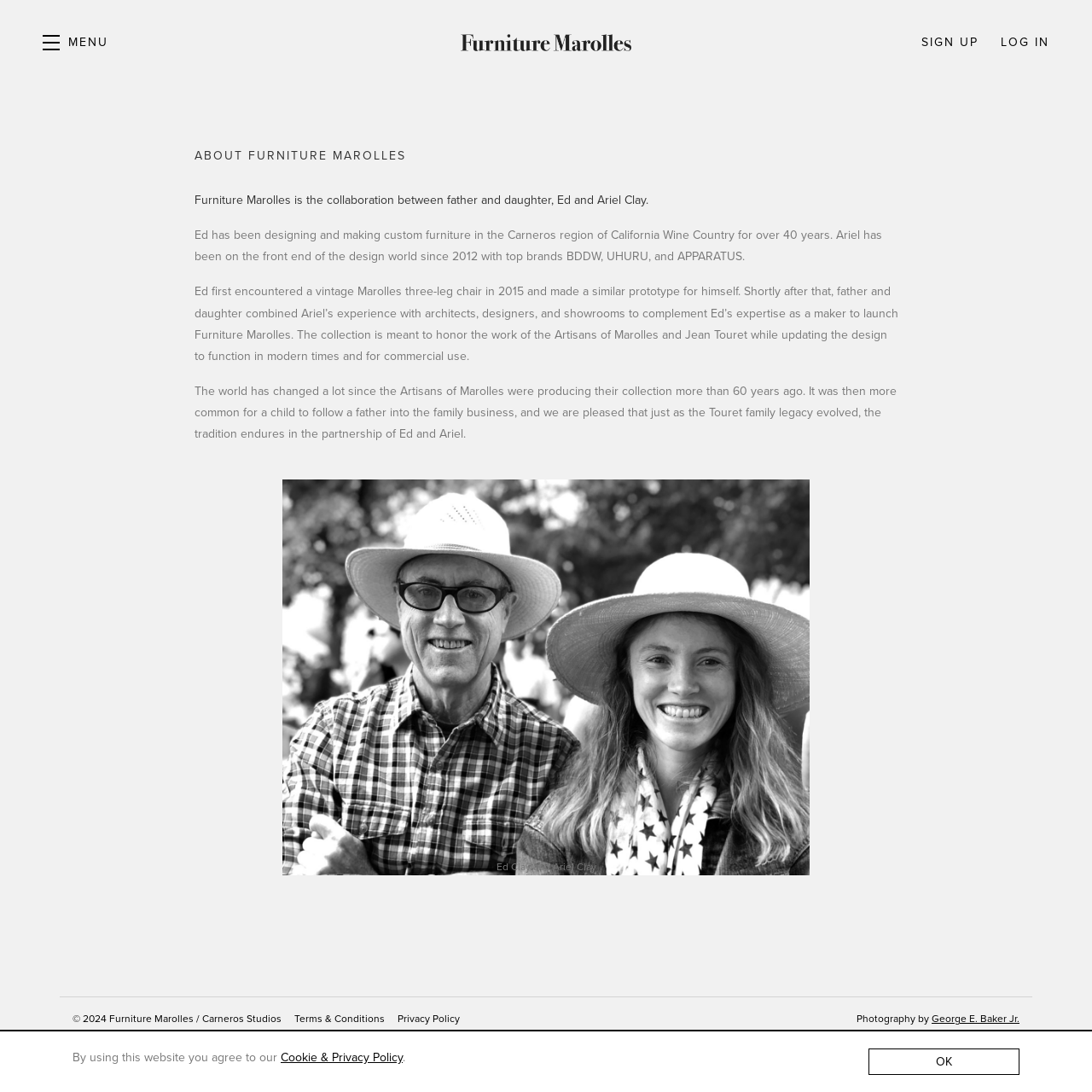Describe in detail what you see on the webpage.

The webpage is about Furniture Marolles, a collaboration between father and daughter, Ed and Ariel Clay. At the top, there is a site header with a toggle navigation button and links to the main content, Furniture Marolles/Carneros Studios, Sign Up, and Log In. 

Below the site header, there is a main article section that takes up most of the page. It starts with a heading "ABOUT FURNITURE MAROLLES" followed by three paragraphs of text that describe the collaboration between Ed and Ariel, their backgrounds, and the inspiration behind Furniture Marolles. 

To the right of the second paragraph, there is an image of Ed Clay and Ariel Clay. The image is positioned roughly in the middle of the page, vertically.

At the bottom of the page, there is a site footer with copyright information, links to Terms & Conditions, Privacy Policy, and Photography by George E. Baker Jr. 

Additionally, there is a dialog box at the very bottom of the page, which is not modal, containing a message about agreeing to the Cookie & Privacy Policy when using the website, with a link to the policy and an OK button.